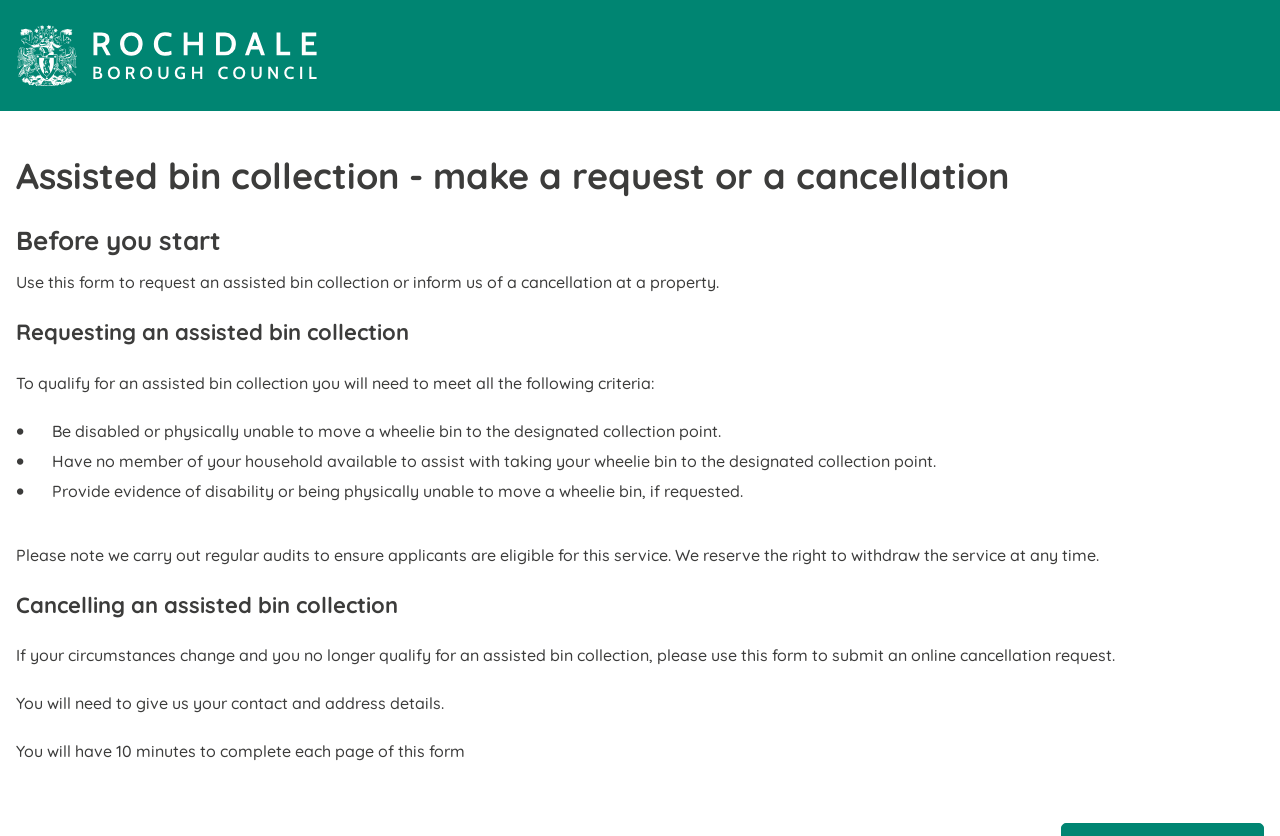Identify the bounding box coordinates of the HTML element based on this description: "title="Rochdale Borough Council Home Page"".

[0.012, 0.029, 0.248, 0.104]